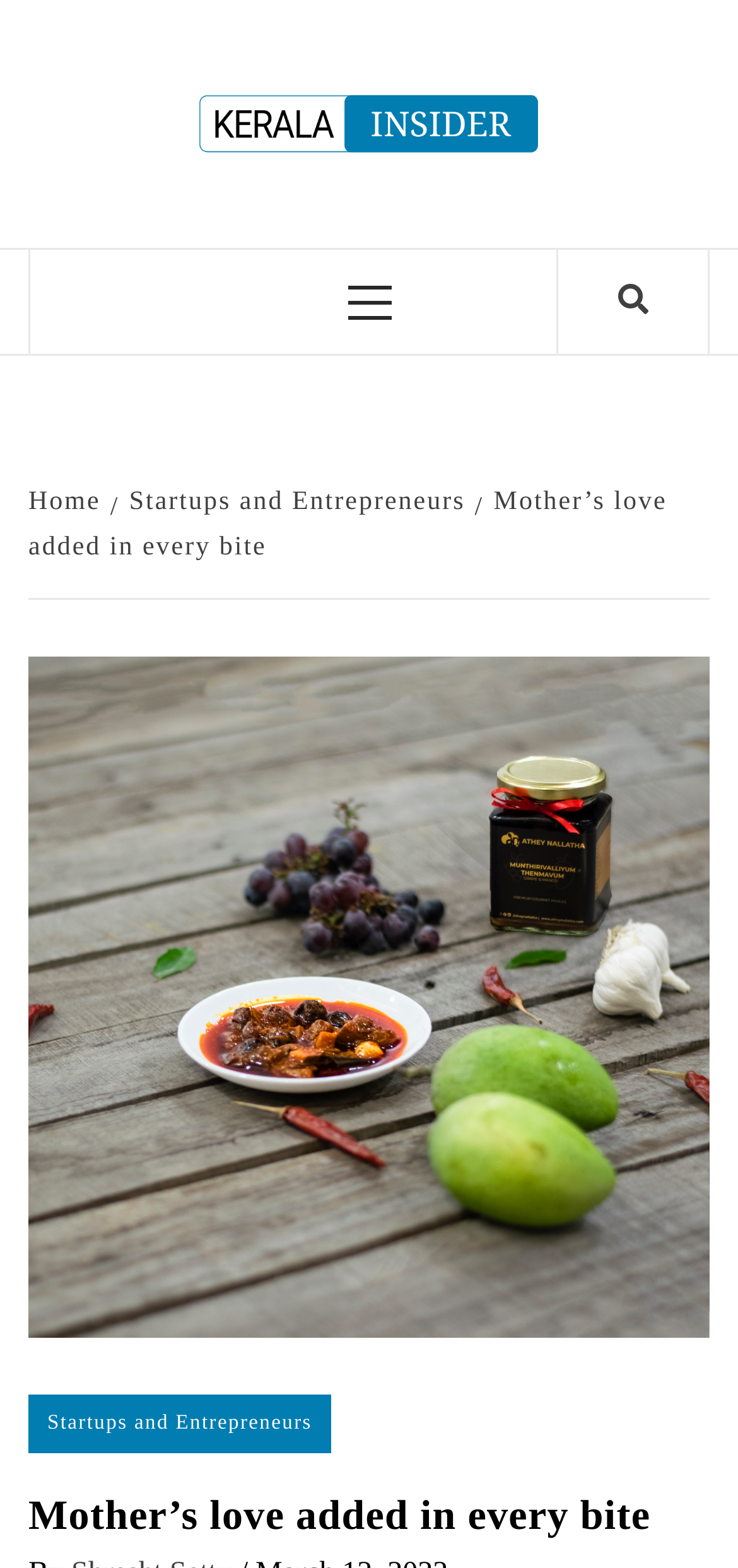How many links are in the breadcrumbs navigation?
Can you provide a detailed and comprehensive answer to the question?

I counted the number of link elements within the 'Breadcrumbs' navigation element and found three links: 'Home', '/ Startups and Entrepreneurs', and '/ Mother’s love added in every bite'.